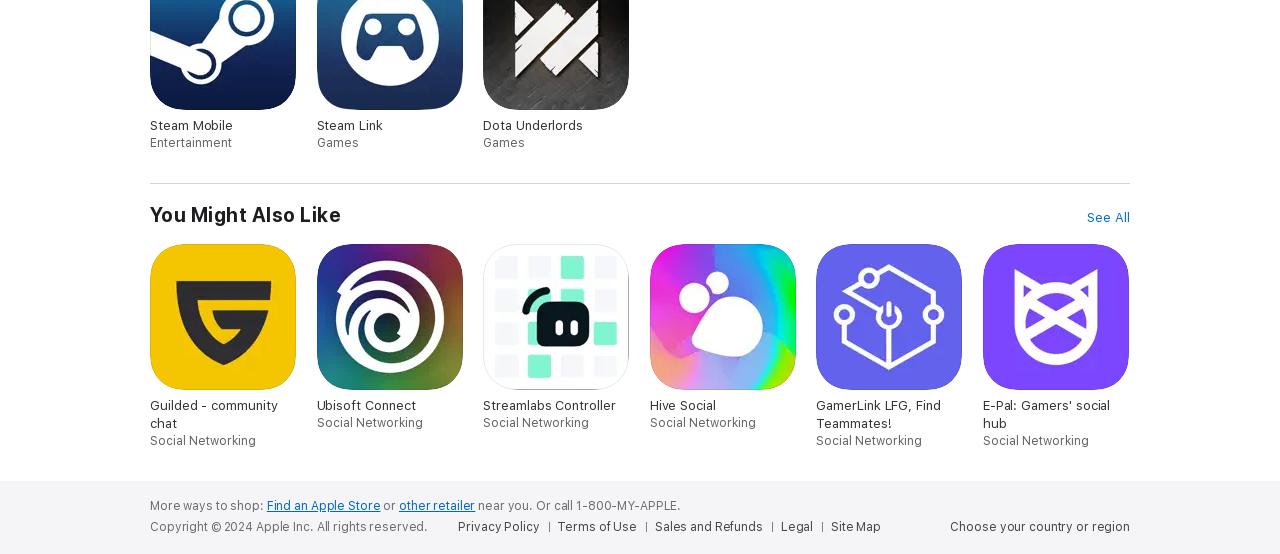How many links are there in the section 'More ways to shop:'?
Answer the question with as much detail as you can, using the image as a reference.

The section 'More ways to shop:' has three links: 'Find an Apple Store', 'other retailer', and 'Choose your country or region'. These links provide alternative ways for users to shop.